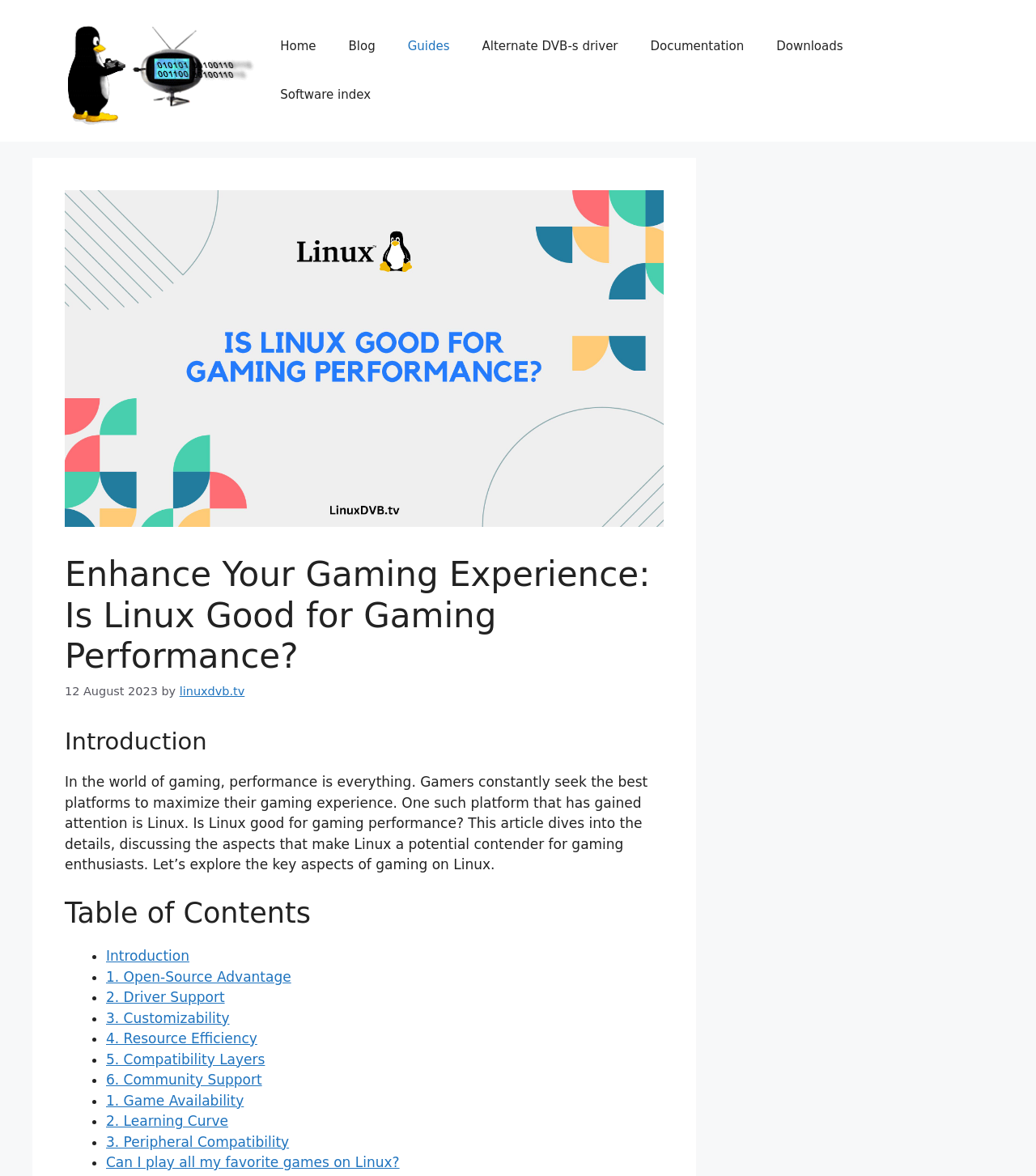Locate the bounding box coordinates of the area that needs to be clicked to fulfill the following instruction: "Read the article introduction". The coordinates should be in the format of four float numbers between 0 and 1, namely [left, top, right, bottom].

[0.062, 0.619, 0.641, 0.643]